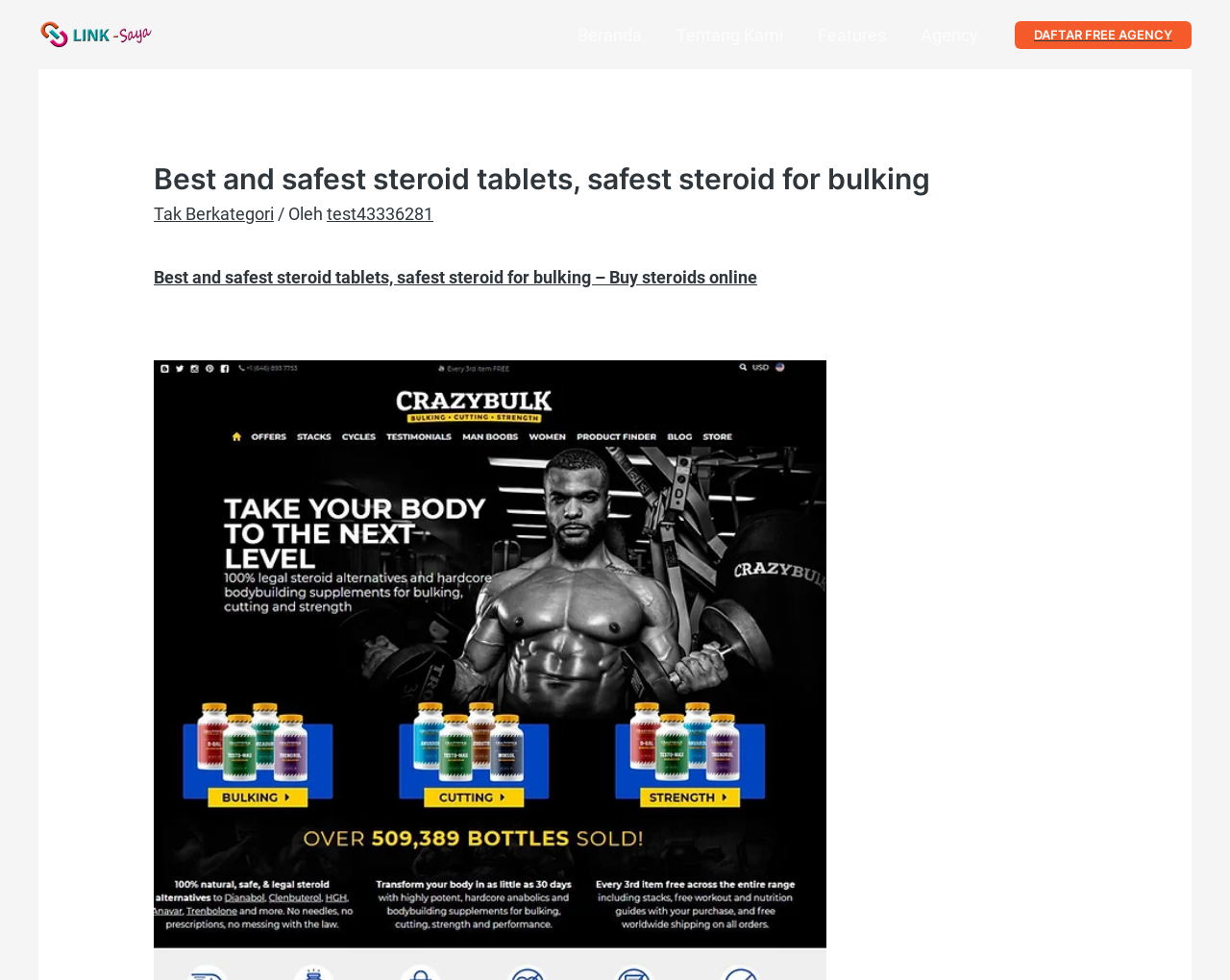Locate the bounding box of the UI element based on this description: "Firearms and Safety Classes". Provide four float numbers between 0 and 1 as [left, top, right, bottom].

None